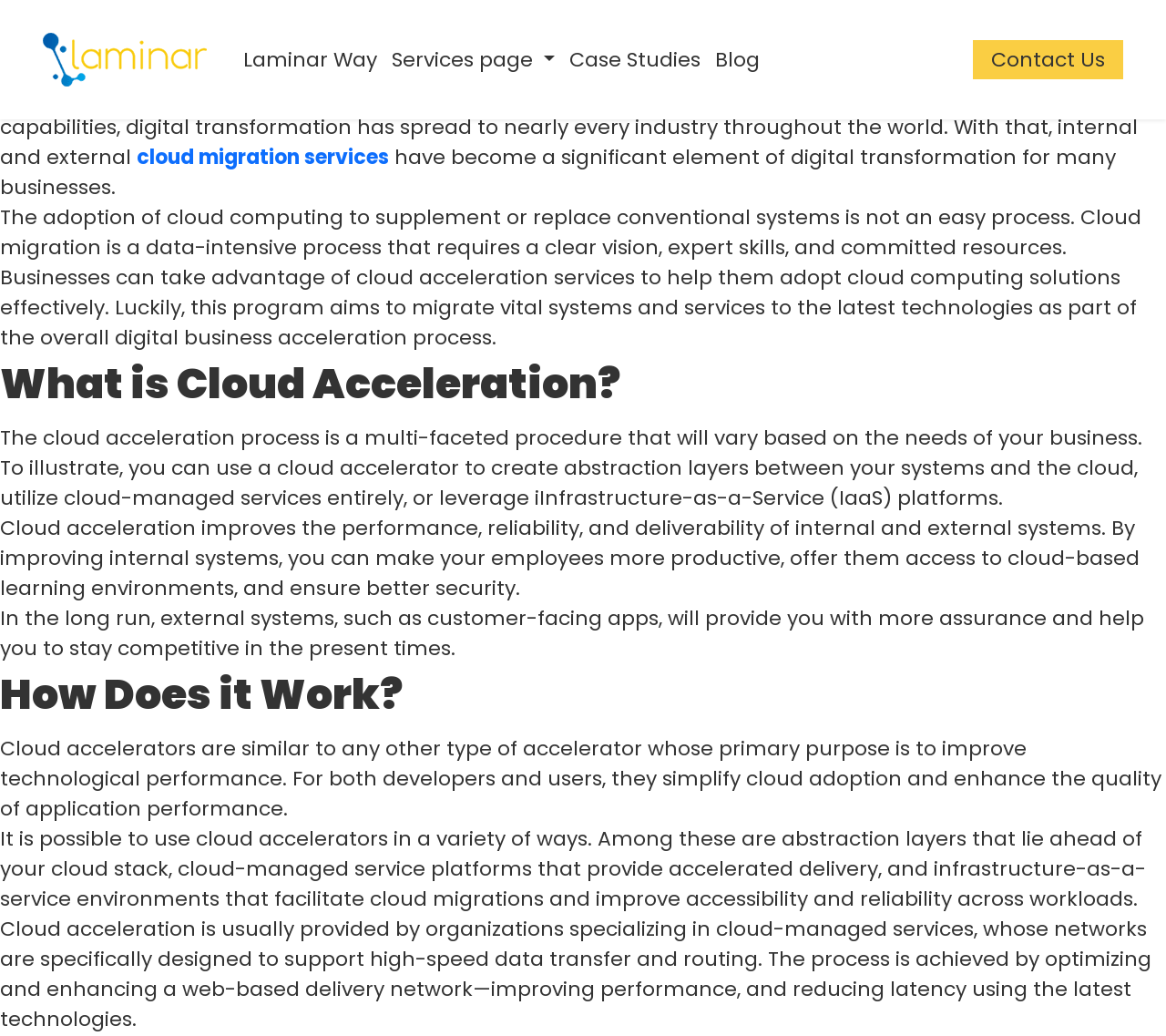What is the benefit of cloud acceleration for customer-facing apps?
Your answer should be a single word or phrase derived from the screenshot.

Provide more assurance